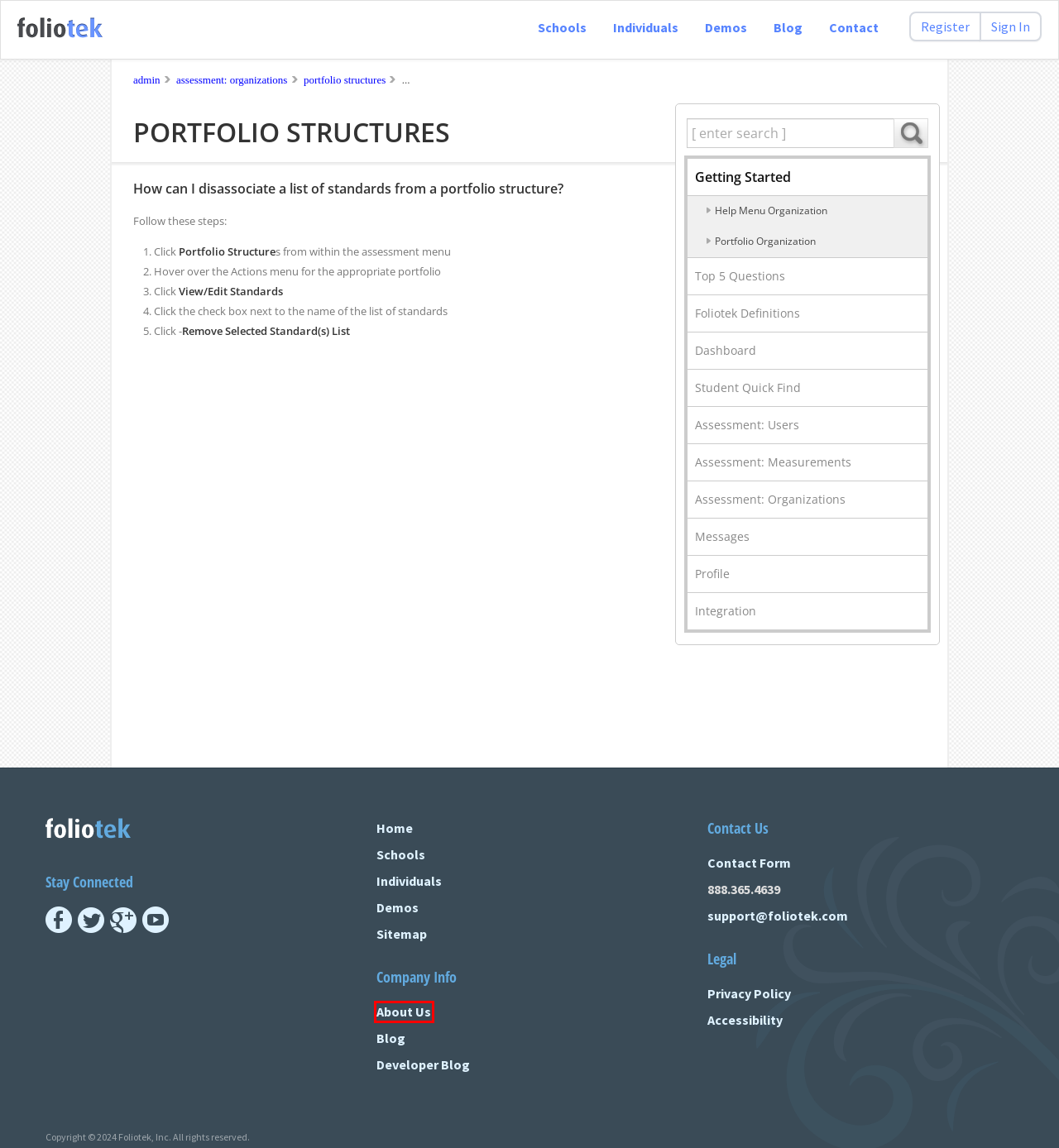Given a webpage screenshot featuring a red rectangle around a UI element, please determine the best description for the new webpage that appears after the element within the bounding box is clicked. The options are:
A. Portfolios For Individuals - Foliotek
B. Improve Program Assessment Using ePortfolios - Foliotek
C. Privacy Policy - Foliotek
D. Site Map - Foliotek
E. Contact Us about ePortfolios for Assessment - Foliotek
F. Our Company's History Using ePortfolios - Foliotek
G. Sign in - Foliotek
H. ePortfolios for Assessment & Professional Portfolios - Foliotek

F